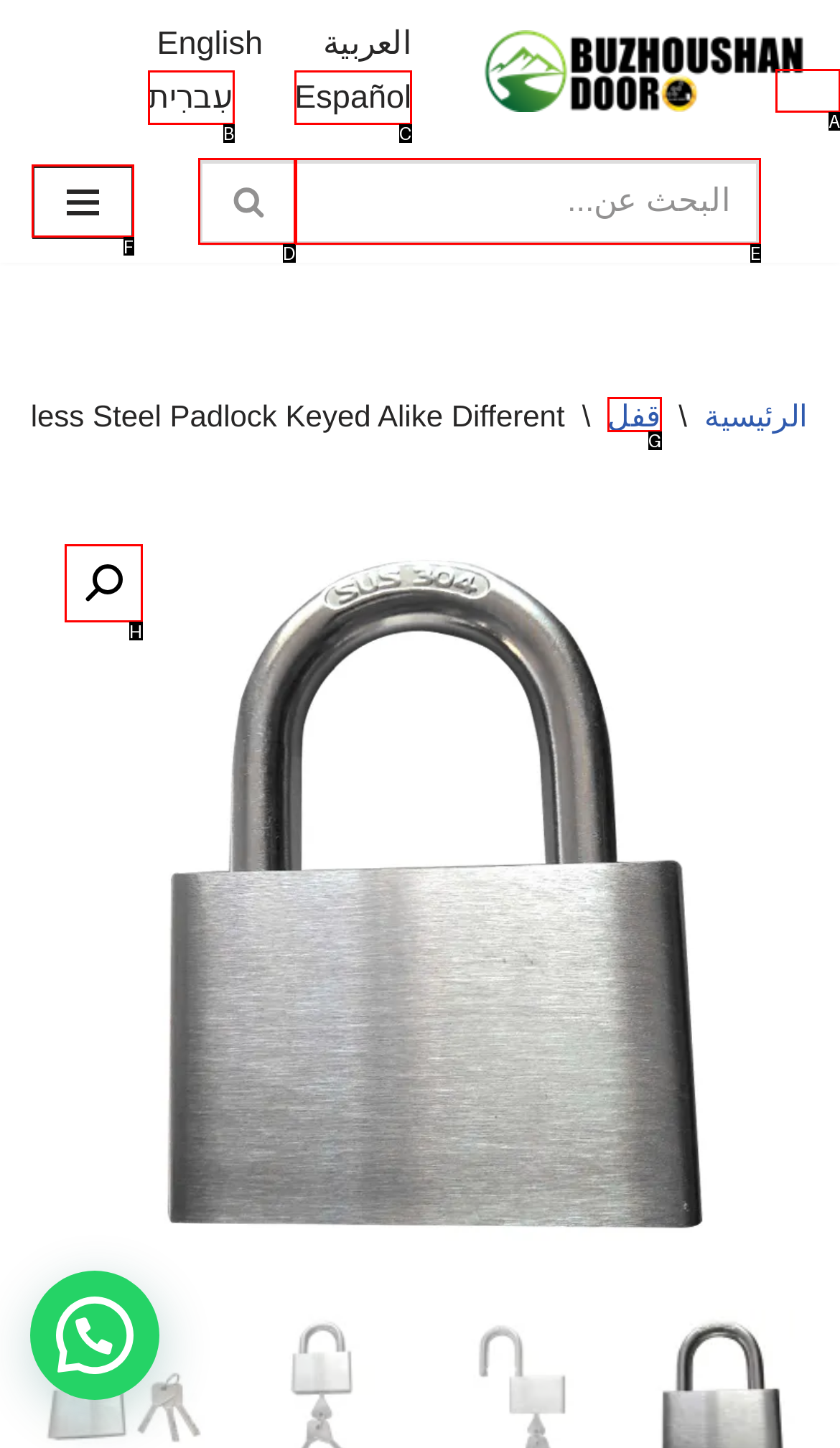From the given options, indicate the letter that corresponds to the action needed to complete this task: Click on the Greengoodsshop logo. Respond with only the letter.

None